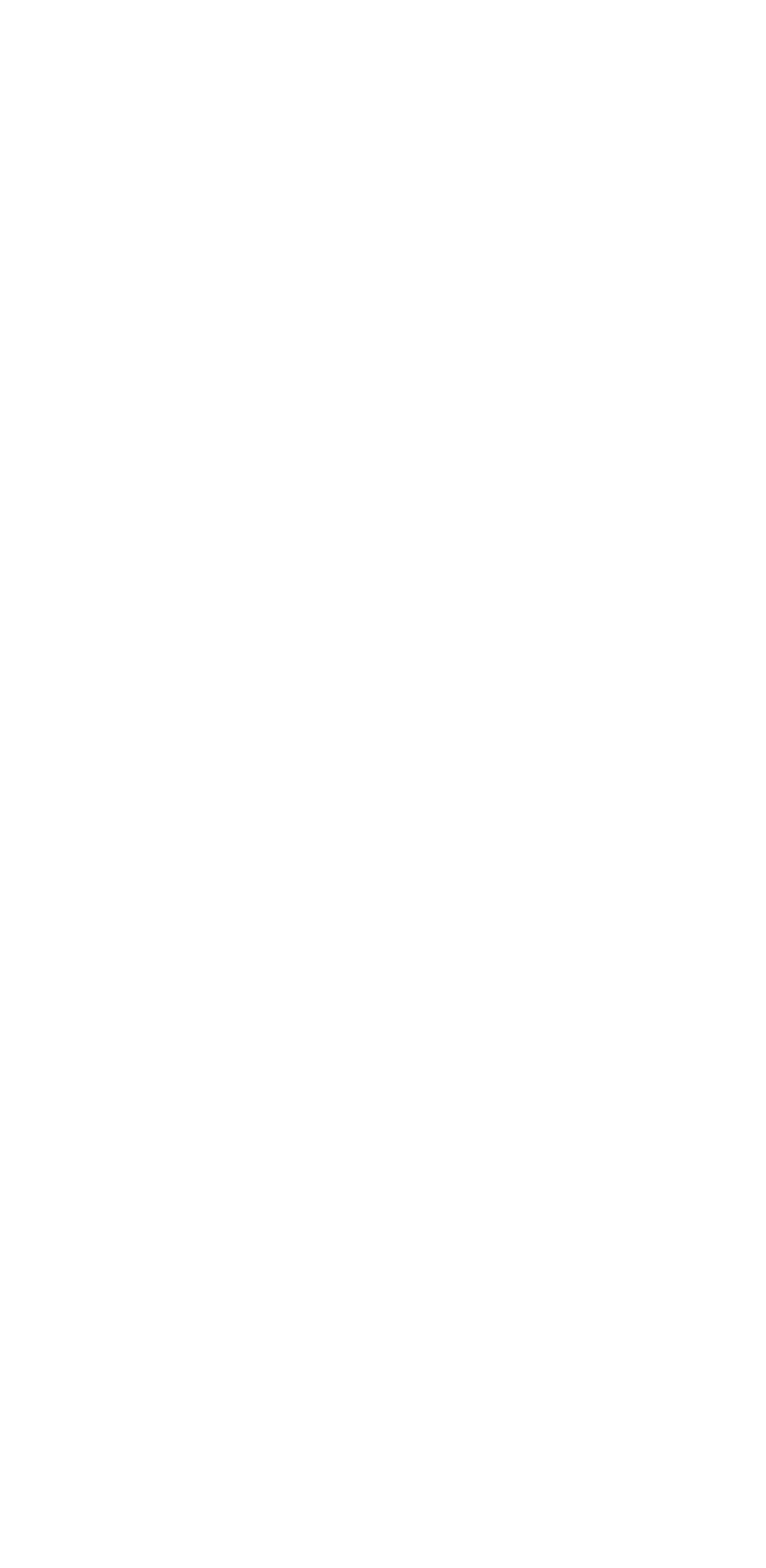Give a short answer to this question using one word or a phrase:
How many libraries are listed?

7